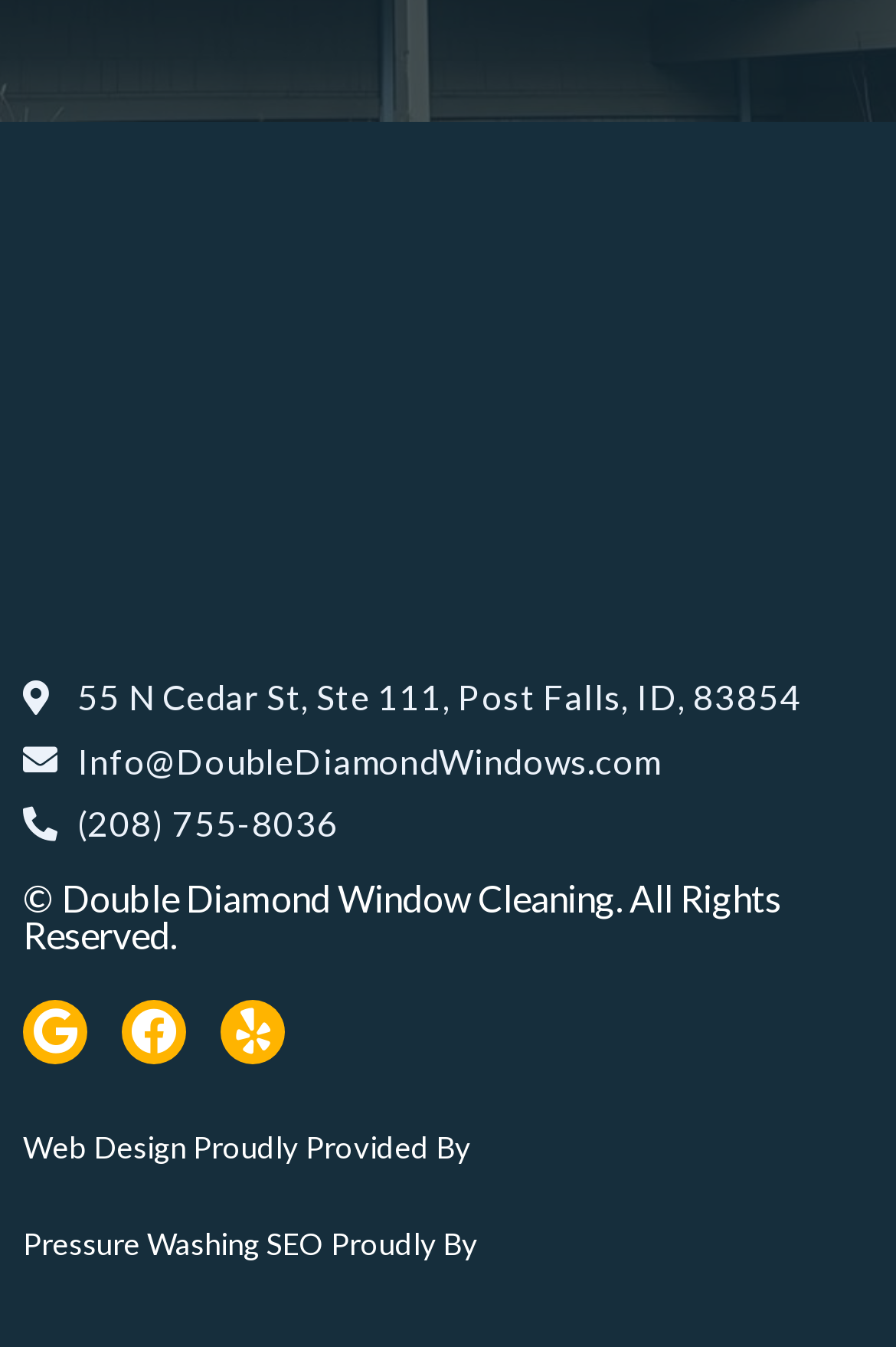Highlight the bounding box coordinates of the element that should be clicked to carry out the following instruction: "call the company's phone number". The coordinates must be given as four float numbers ranging from 0 to 1, i.e., [left, top, right, bottom].

[0.026, 0.592, 0.974, 0.631]